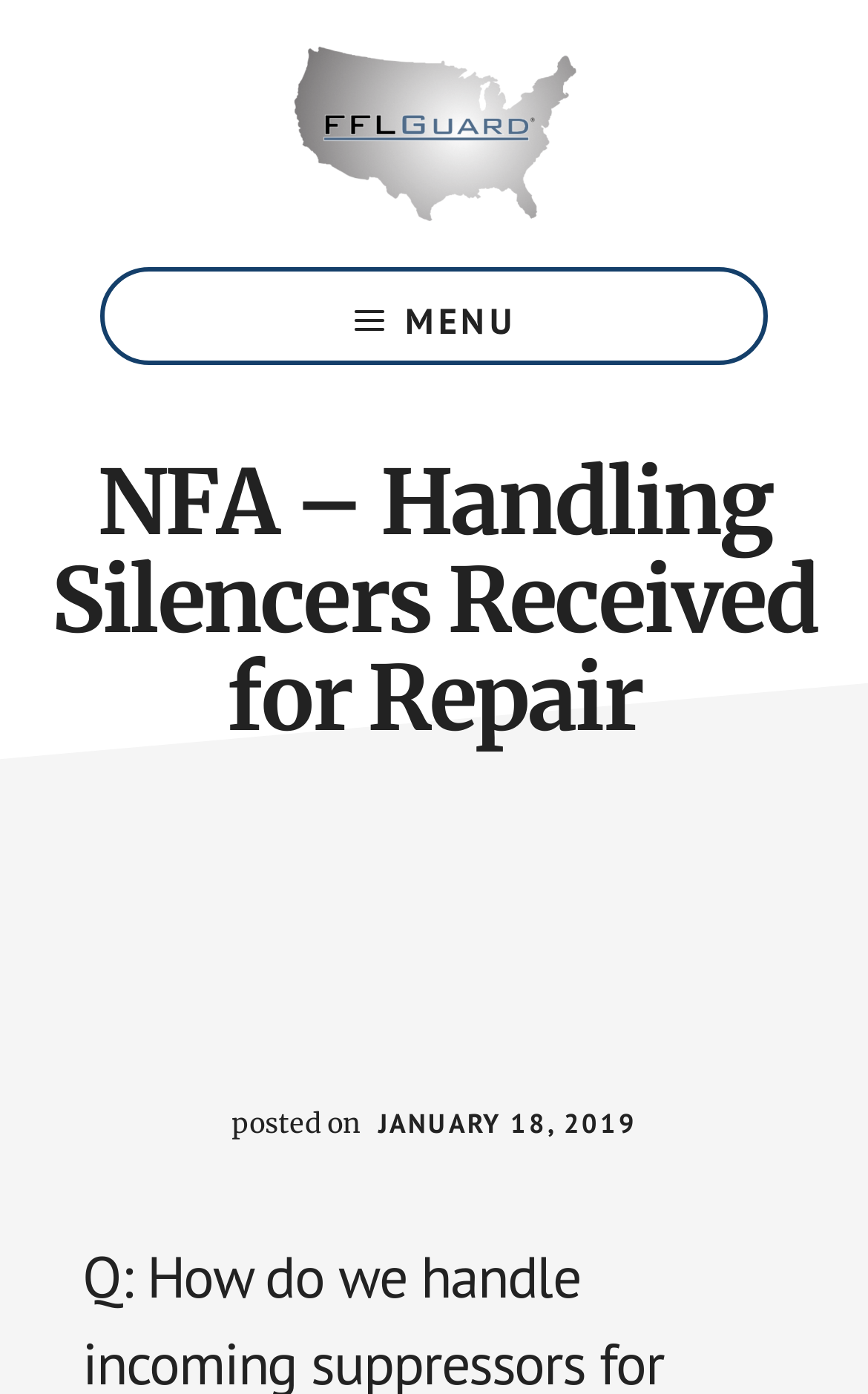What is the name of the compliance program?
Using the visual information from the image, give a one-word or short-phrase answer.

FFLGUARD